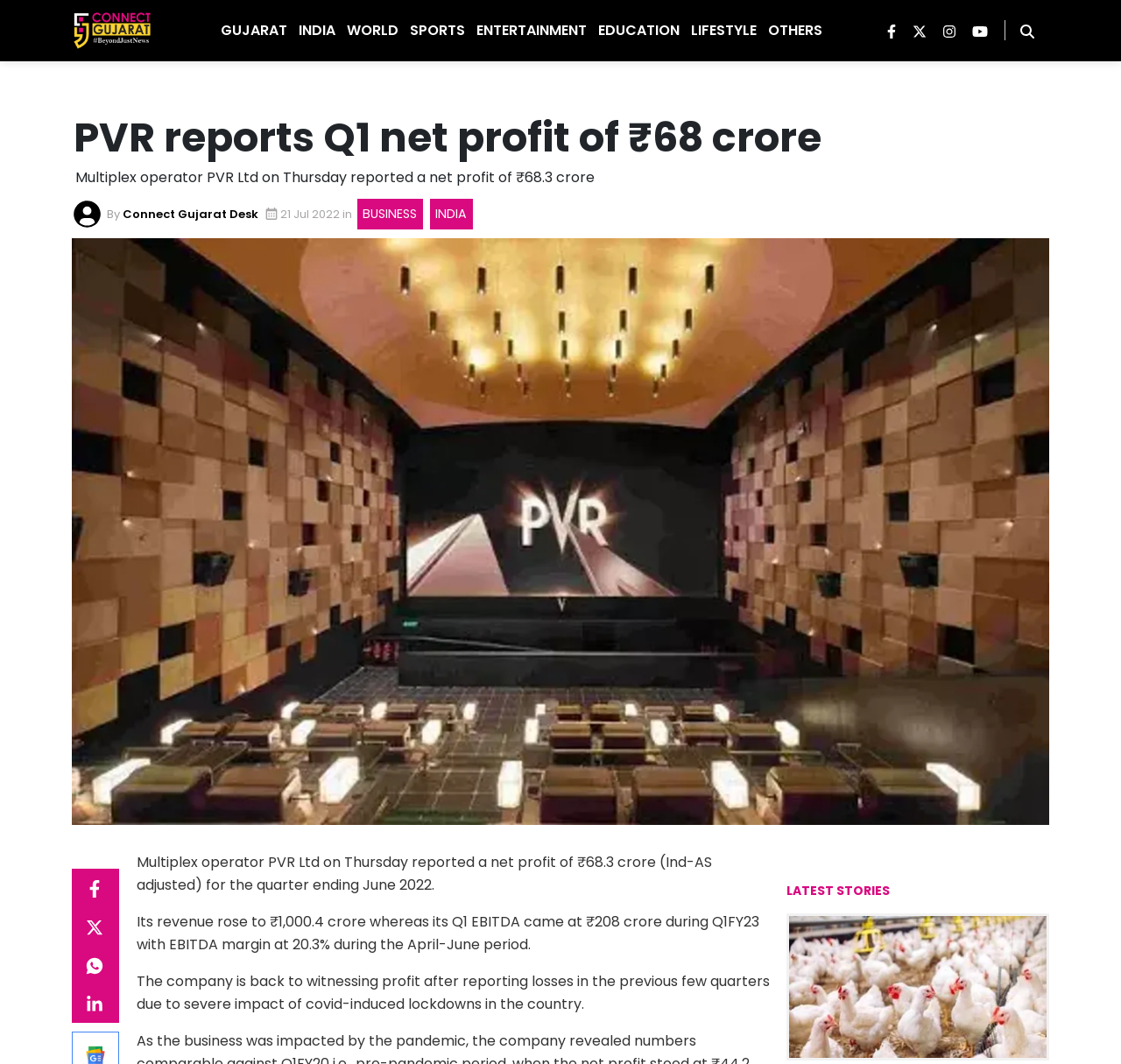Reply to the question with a single word or phrase:
What is the net profit of PVR Ltd in Q1?

₹68.3 crore